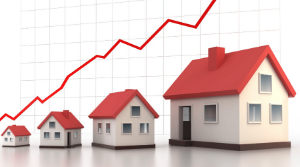Offer a comprehensive description of the image.

The image depicts a series of three-dimensional model houses in various sizes, arranged from left to right in ascending order. In the background, a prominent upward-trending red line graph illustrates the concept of growth and increasing value. This visual representation emphasizes the positive trajectory of property investments, aligning with the ideas presented in the text discussing the benefits of investing in real estate. Investing in properties is highlighted as a strategic decision, with the potential for significant appreciation in value over time, making it a reliable choice for financial growth and stability.